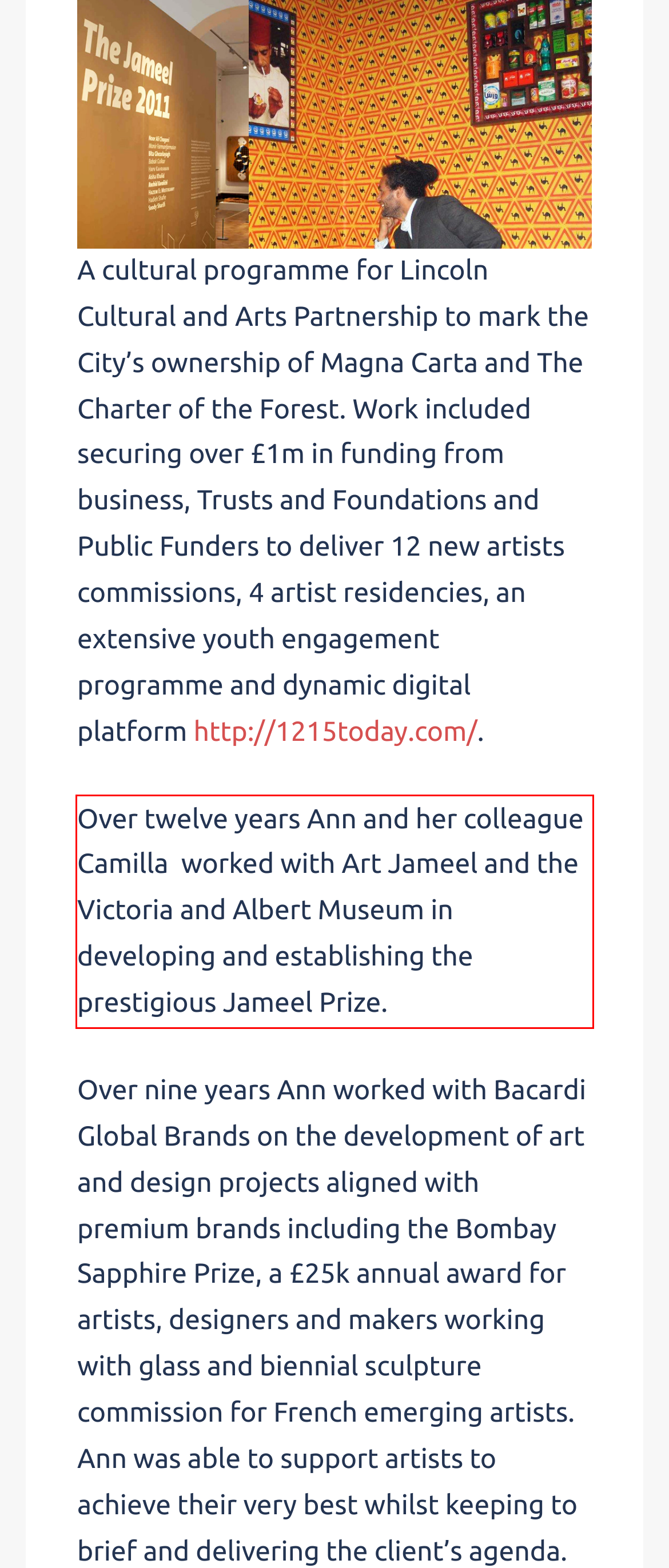Please analyze the provided webpage screenshot and perform OCR to extract the text content from the red rectangle bounding box.

Over twelve years Ann and her colleague Camilla worked with Art Jameel and the Victoria and Albert Museum in developing and establishing the prestigious Jameel Prize.